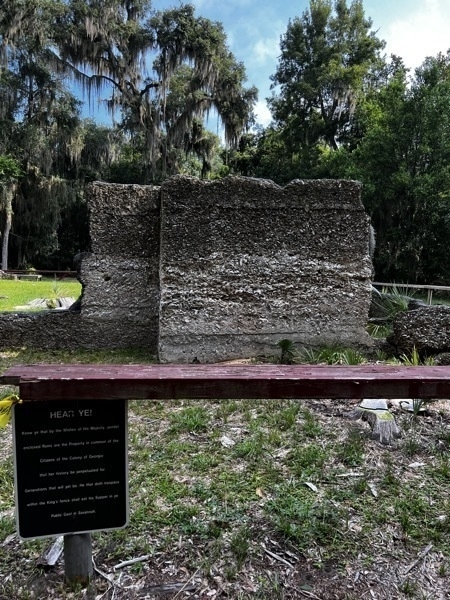Give a thorough explanation of the image.

The image captures a substantial stone structure set against a backdrop of lush greenery, typical of a serene park environment. The stone appears weathered and rugged, indicative of its historical significance, possibly a remnant of an old landmark. In the foreground, there is a wooden sign that reads "HEAT YE!" with accompanying text that elaborates on the history of the structure, hinting at its connection to past inhabitants or events in the area. Surrounding the monument, the landscape is dotted with grass and small plants, creating a natural frame that enhances the sense of tranquility and reflection evoked by this historical site. The sunlight filters through the trees, casting gentle shadows, further emphasizing the peaceful ambiance of this scenic location.